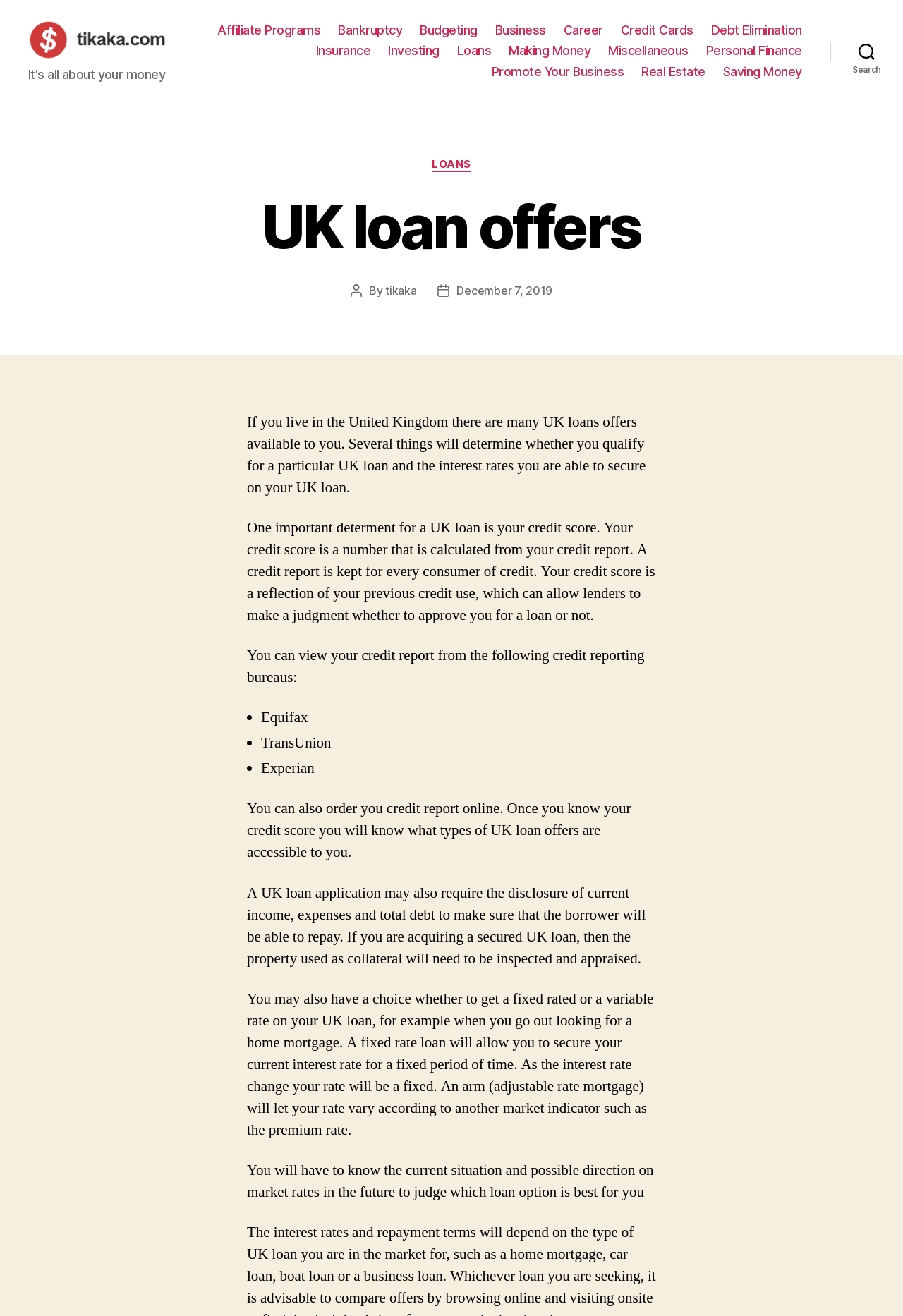Based on what you see in the screenshot, provide a thorough answer to this question: What are the categories listed on the navigation bar?

The navigation bar at the top of the webpage lists various categories related to loans, including Affiliate Programs, Bankruptcy, Budgeting, Business, Career, Credit Cards, Debt Elimination, Insurance, Investing, Loans, Making Money, Miscellaneous, Personal Finance, Promote Your Business, Real Estate, and Saving Money.